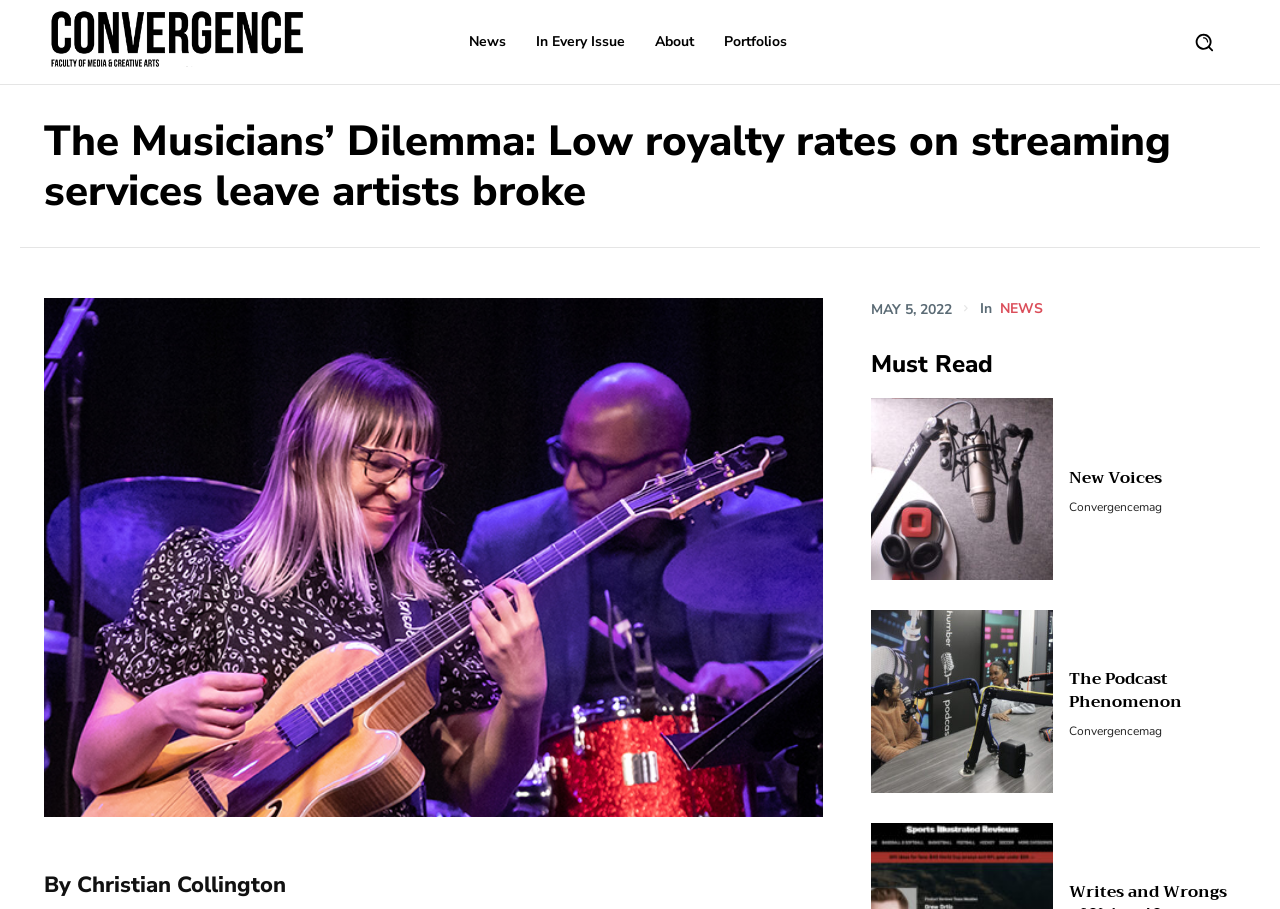Determine the bounding box coordinates of the region that needs to be clicked to achieve the task: "Click the logo".

[0.034, 0.0, 0.242, 0.093]